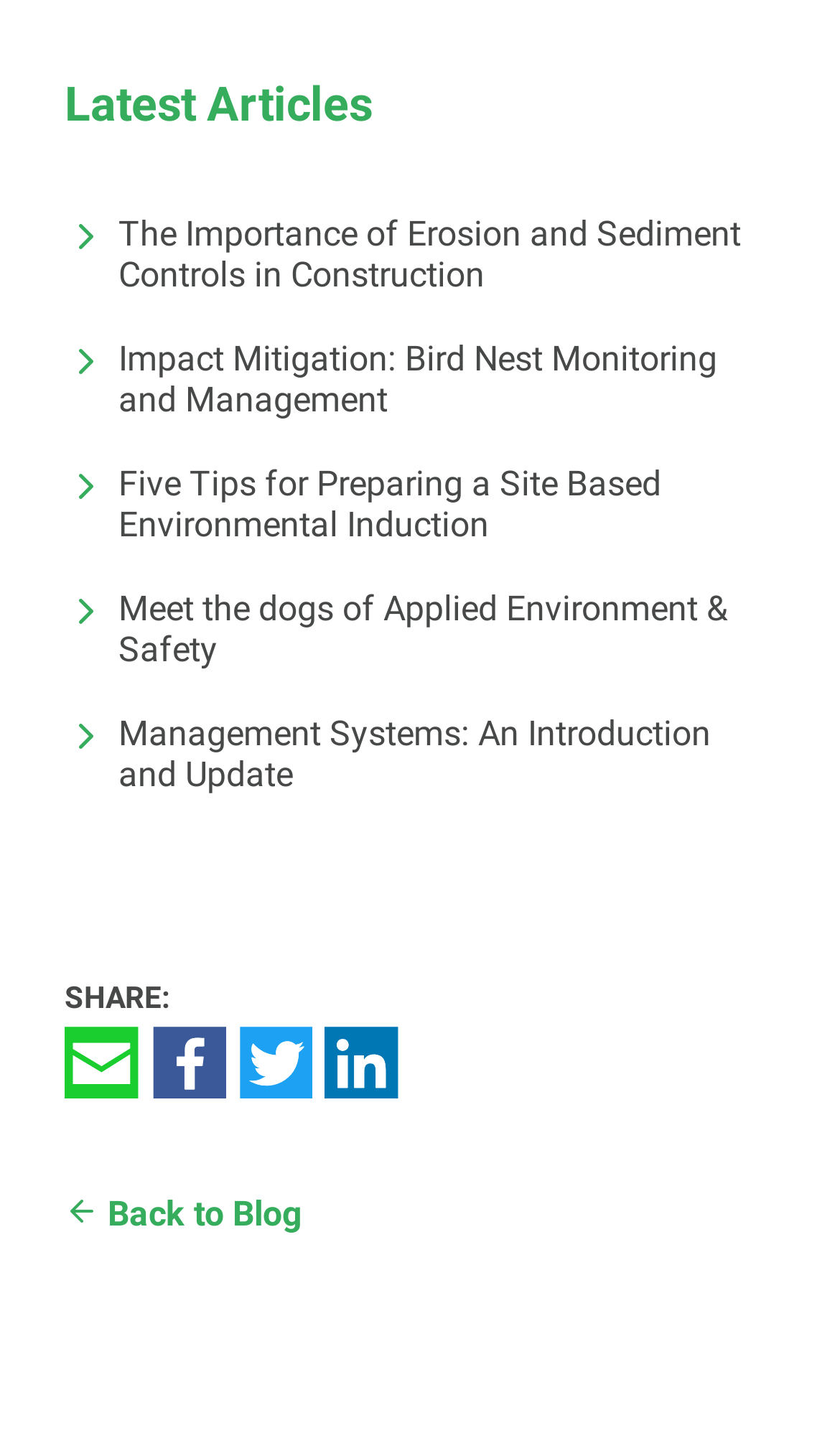Please provide a detailed answer to the question below based on the screenshot: 
What is the topic of the first article?

The first article is titled 'The Importance of Erosion and Sediment Controls in Construction', which suggests that the topic is related to erosion and sediment controls in the context of construction.